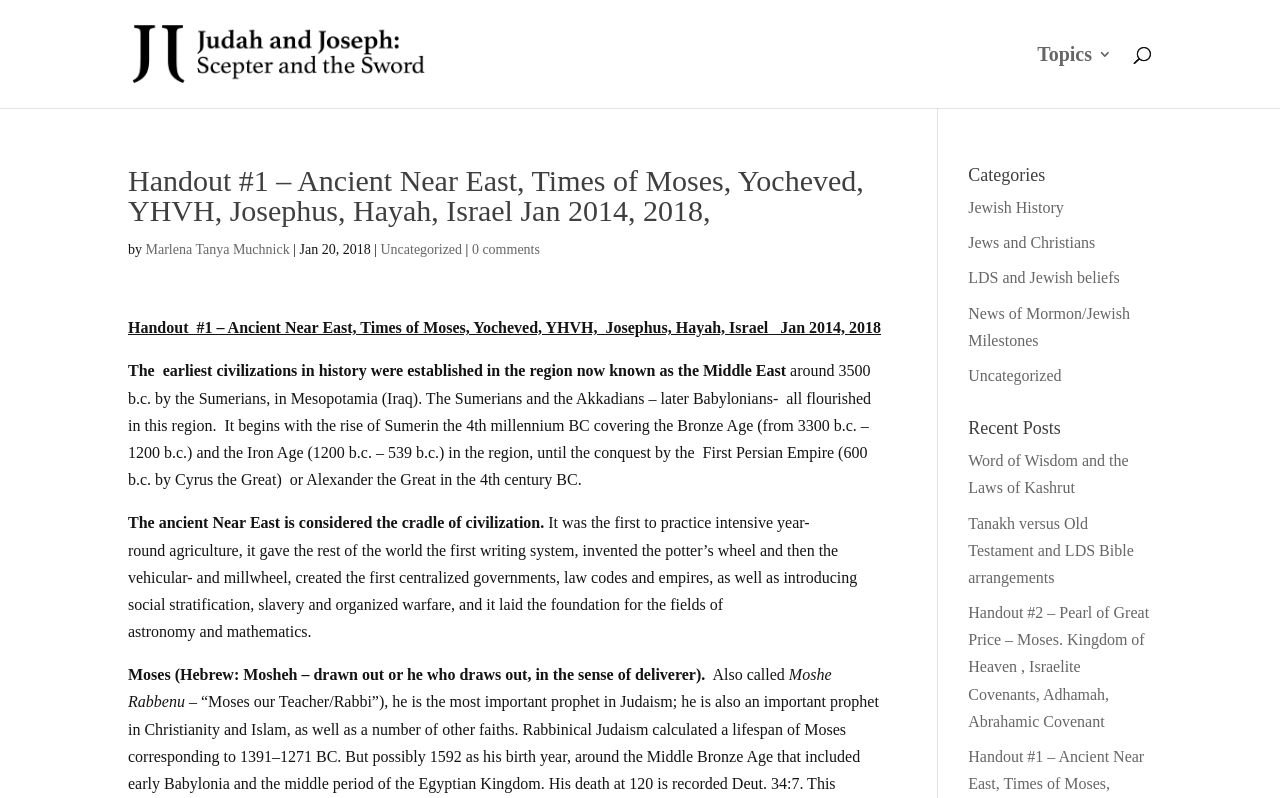Please identify the bounding box coordinates of the element's region that needs to be clicked to fulfill the following instruction: "Click on the link to Judah and Joseph: Scepter and Birthright". The bounding box coordinates should consist of four float numbers between 0 and 1, i.e., [left, top, right, bottom].

[0.103, 0.055, 0.421, 0.076]